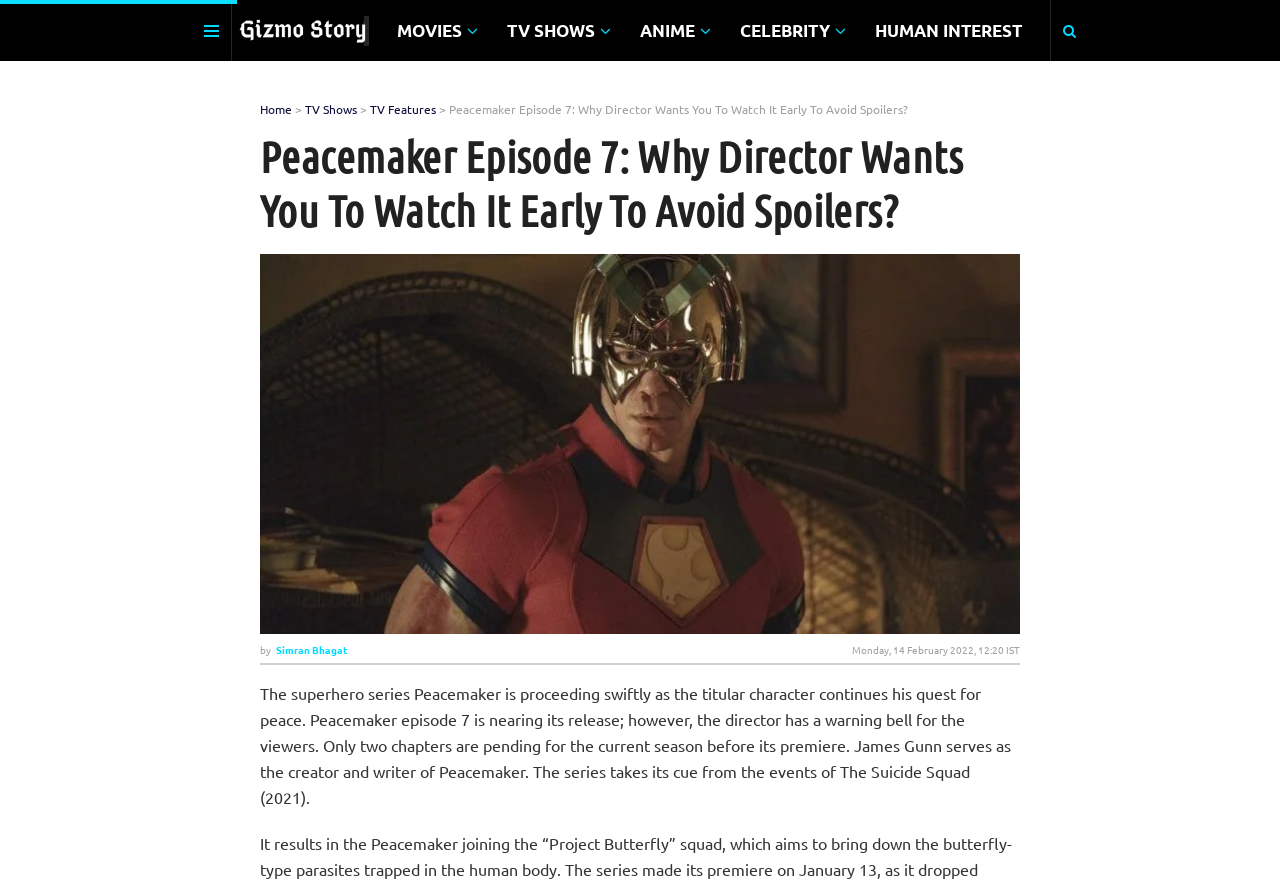Please determine the bounding box coordinates of the section I need to click to accomplish this instruction: "Visit the 'Home' page".

[0.203, 0.114, 0.228, 0.132]